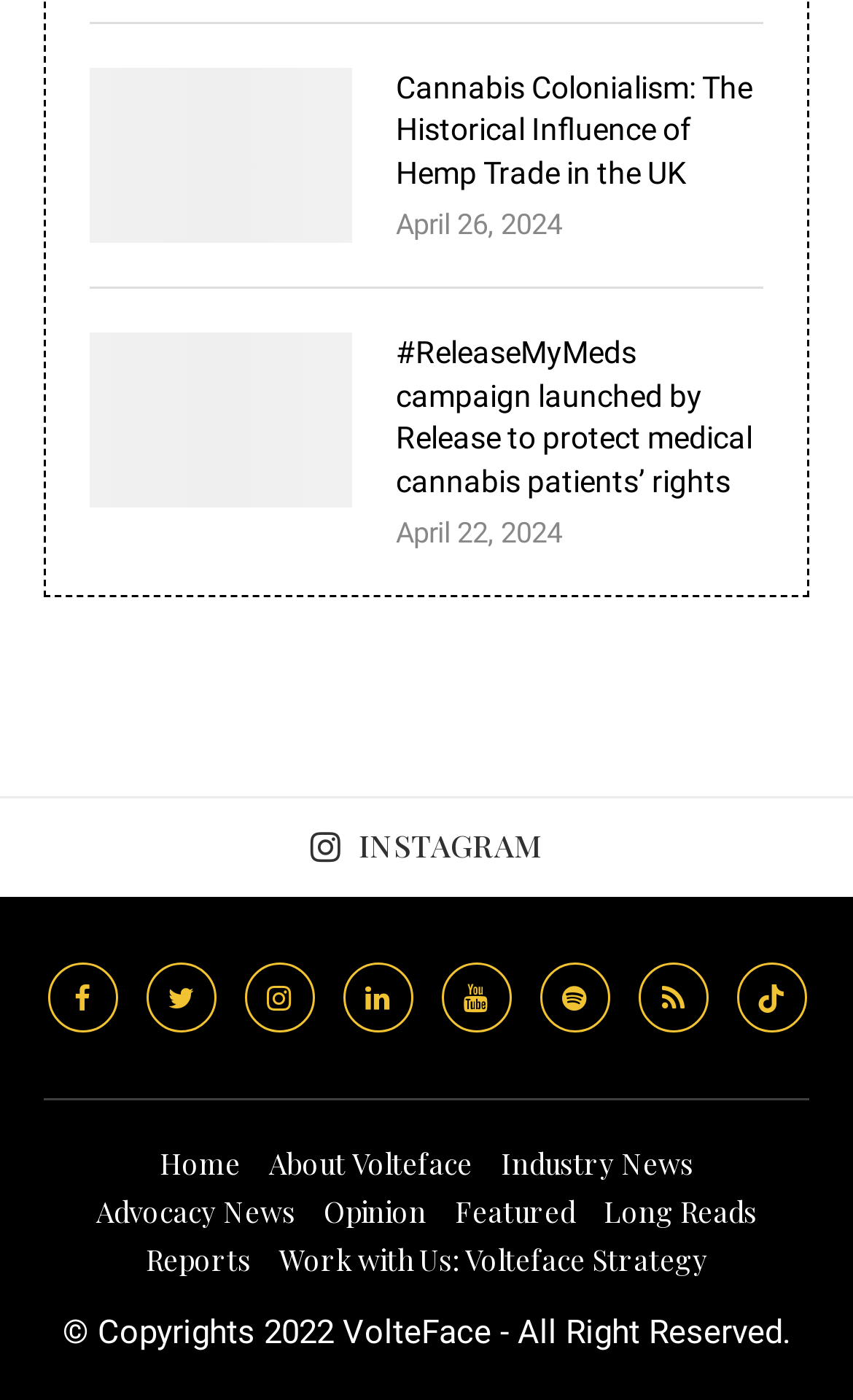Highlight the bounding box coordinates of the element you need to click to perform the following instruction: "Read about Cannabis Colonialism."

[0.105, 0.048, 0.413, 0.173]